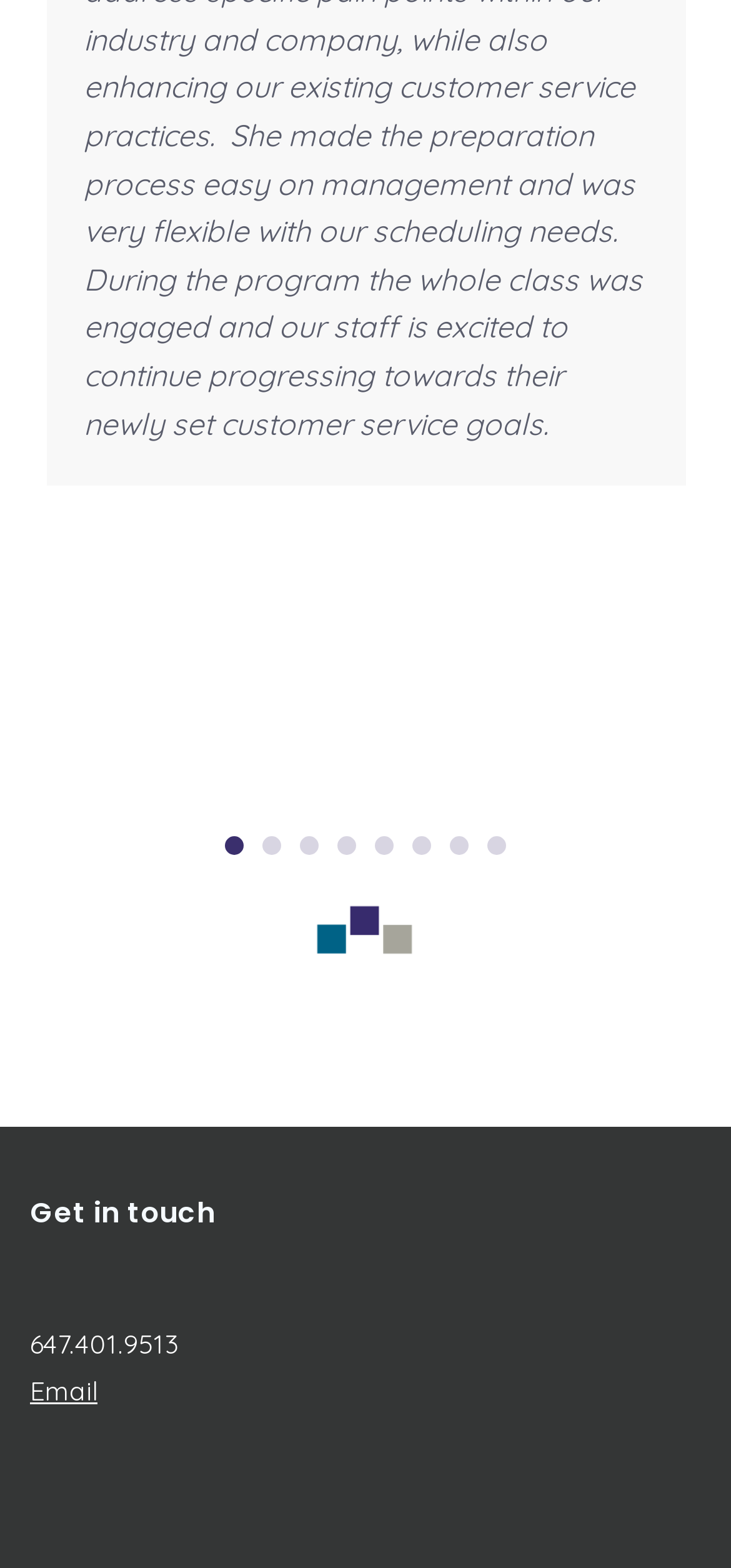Please find the bounding box coordinates of the element that needs to be clicked to perform the following instruction: "Call 647.401.9513". The bounding box coordinates should be four float numbers between 0 and 1, represented as [left, top, right, bottom].

[0.041, 0.847, 0.246, 0.868]